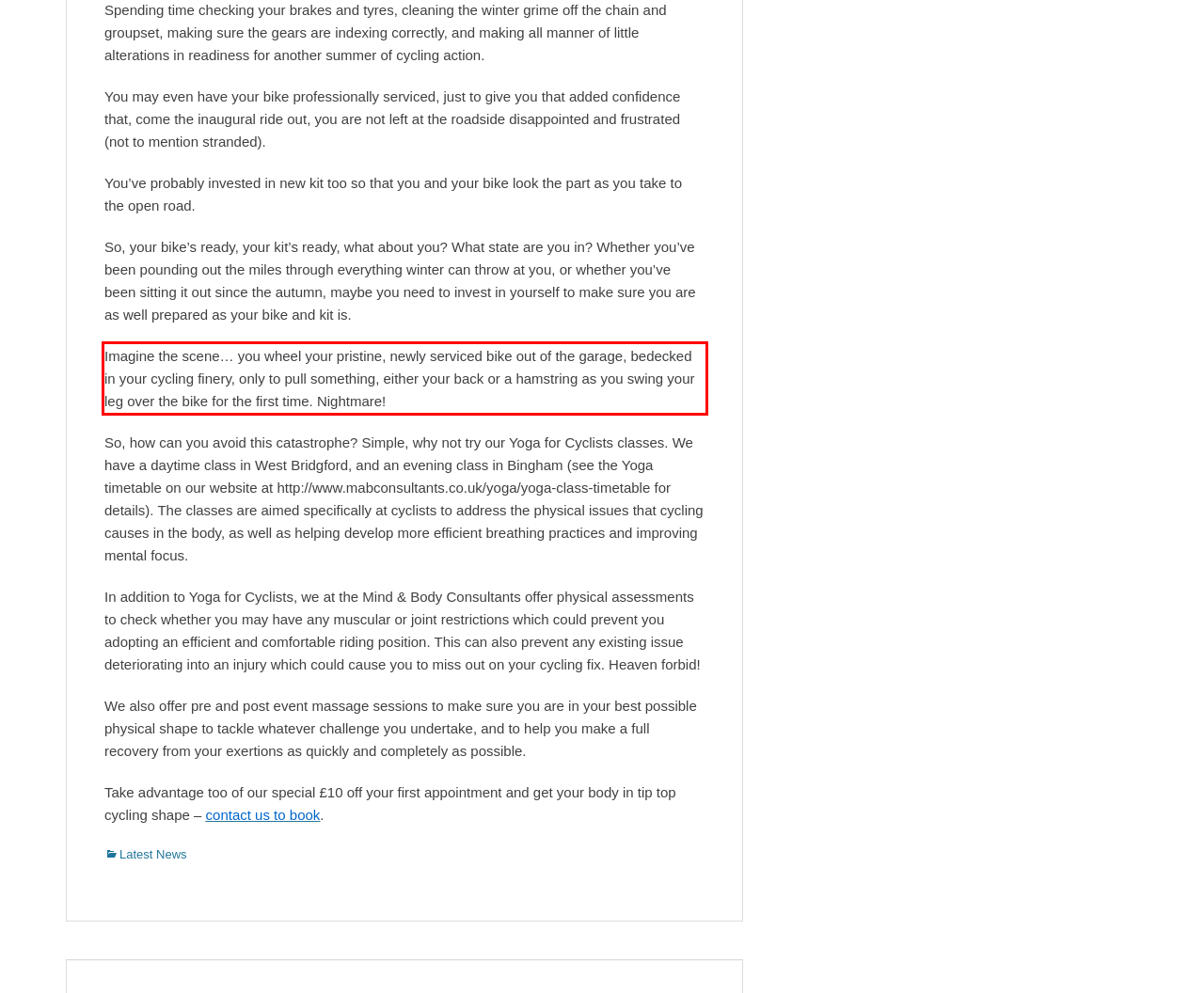With the provided screenshot of a webpage, locate the red bounding box and perform OCR to extract the text content inside it.

Imagine the scene… you wheel your pristine, newly serviced bike out of the garage, bedecked in your cycling finery, only to pull something, either your back or a hamstring as you swing your leg over the bike for the first time. Nightmare!